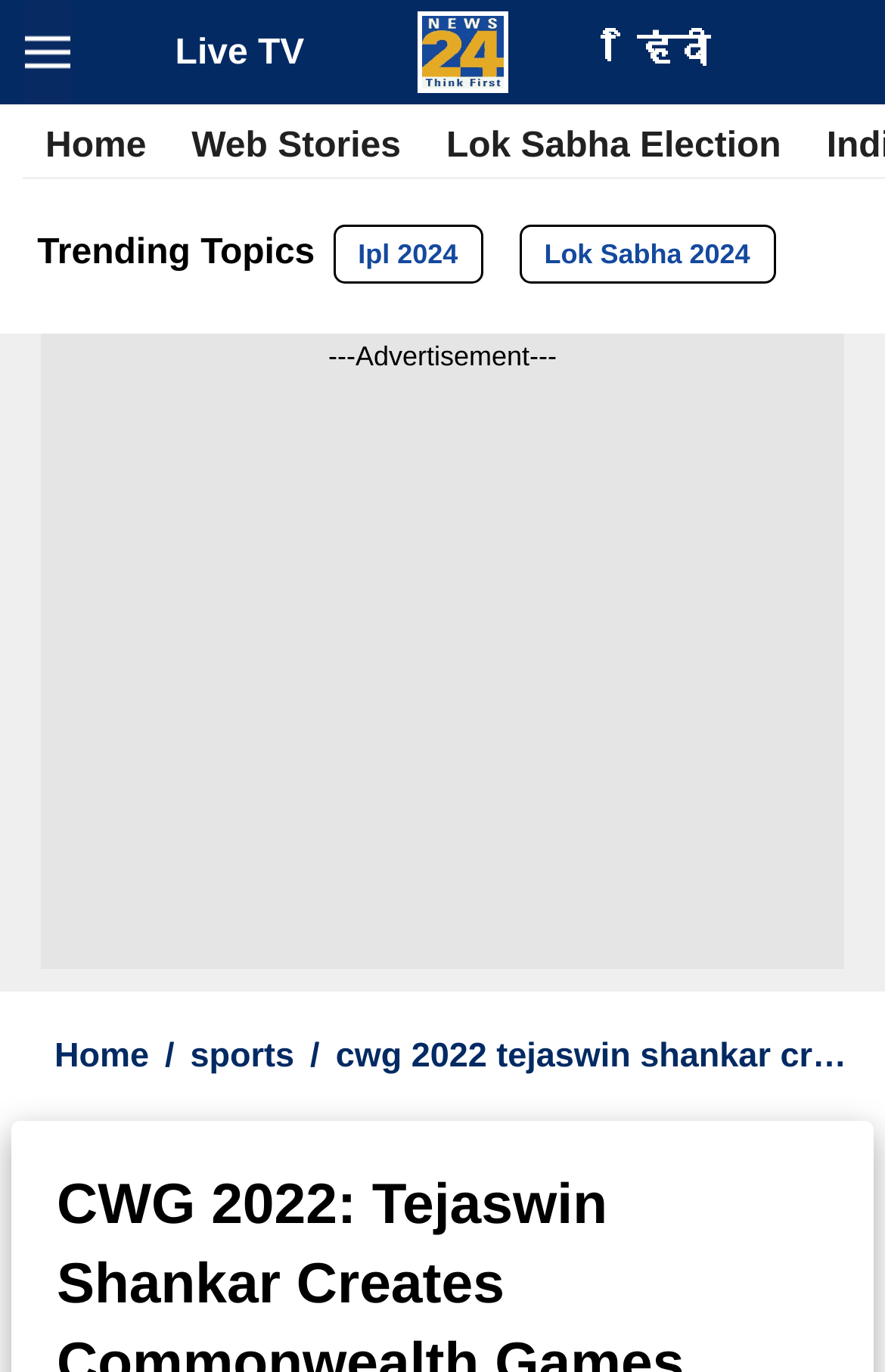Extract the heading text from the webpage.

CWG 2022: Tejaswin Shankar Creates Commonwealth Games History, Wins India’s First Medal In High Jump